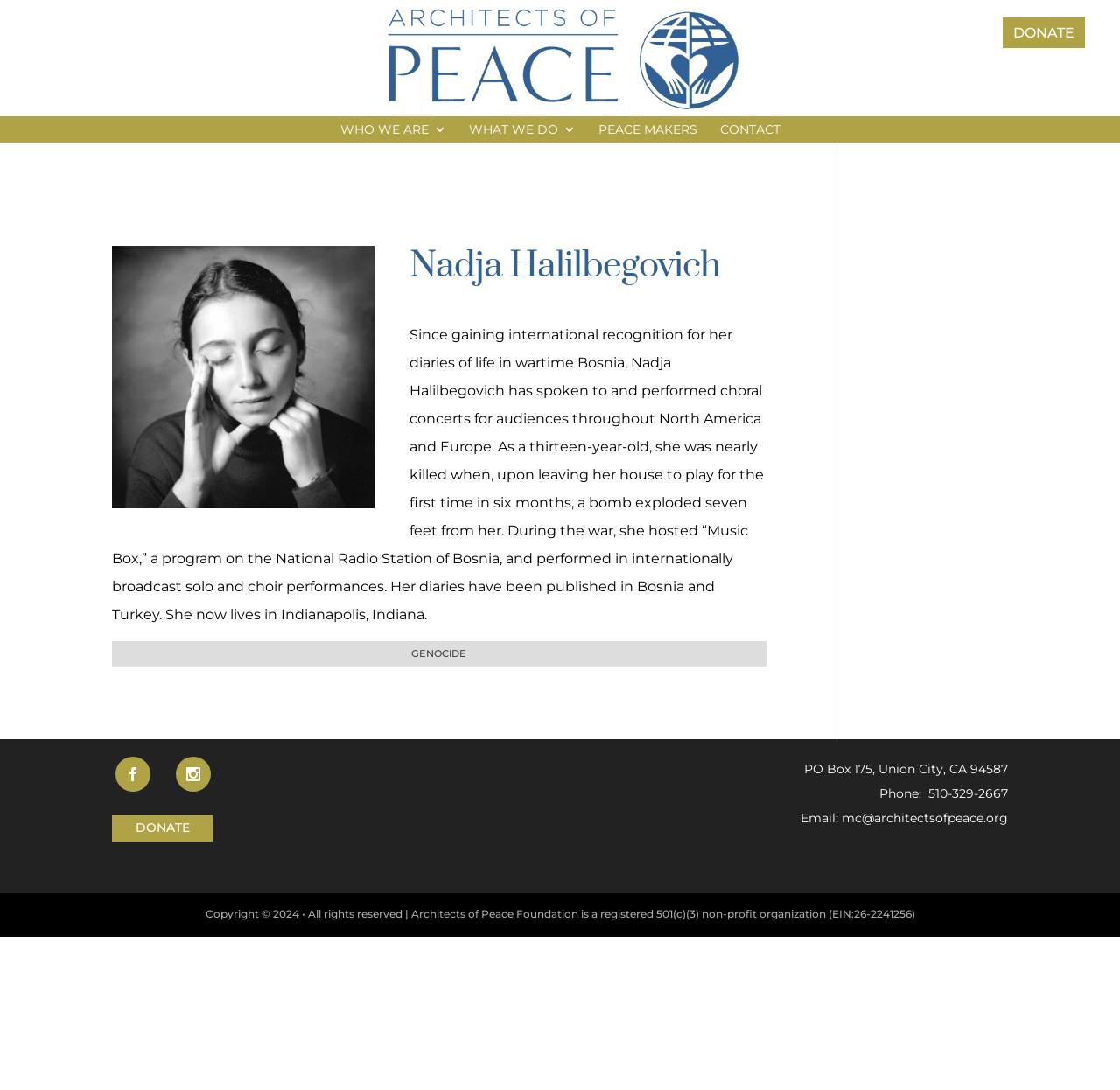What is the type of organization?
Give a one-word or short phrase answer based on the image.

Non-profit